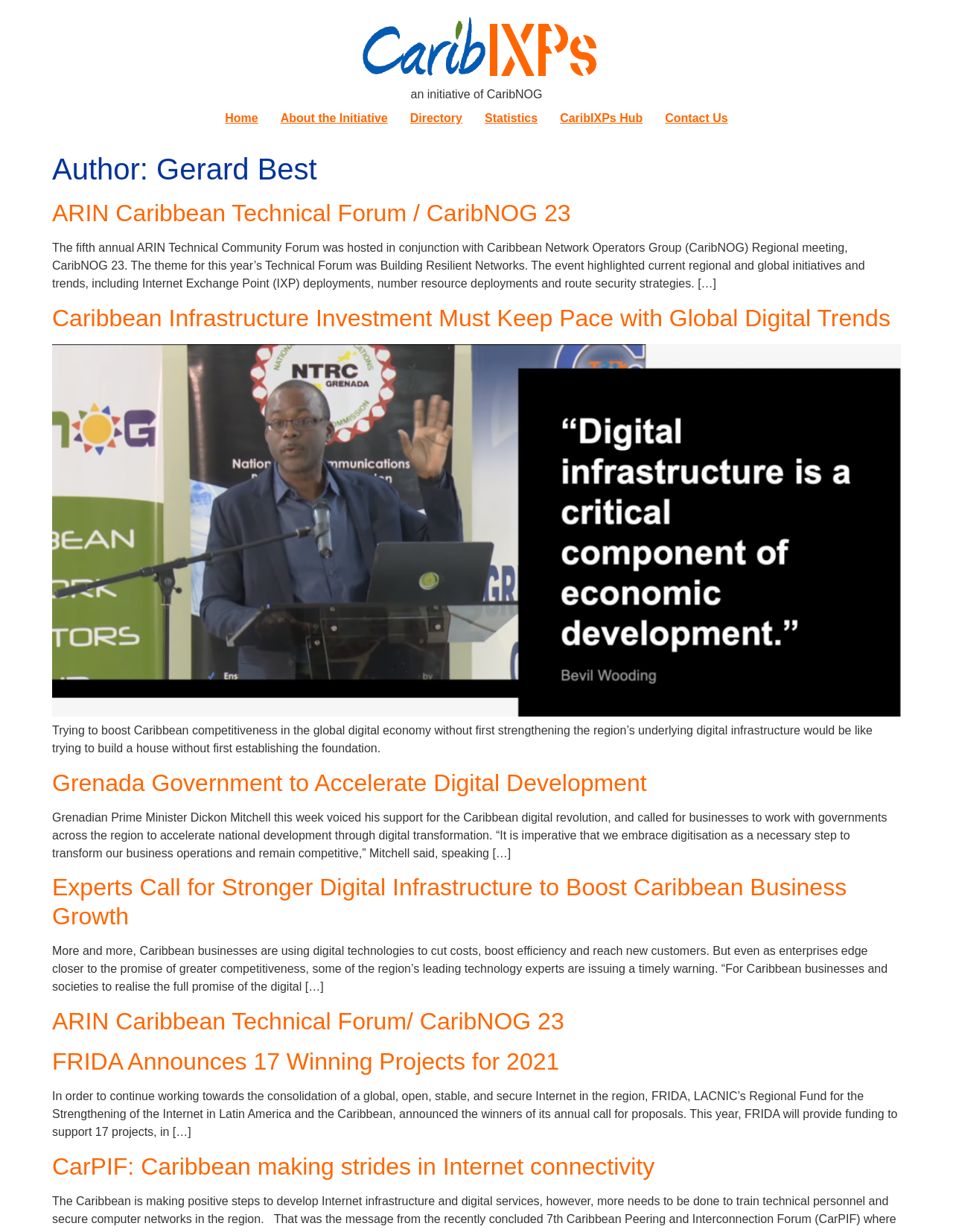Answer the following query with a single word or phrase:
What is the name of the initiative?

Caribbean IXPs